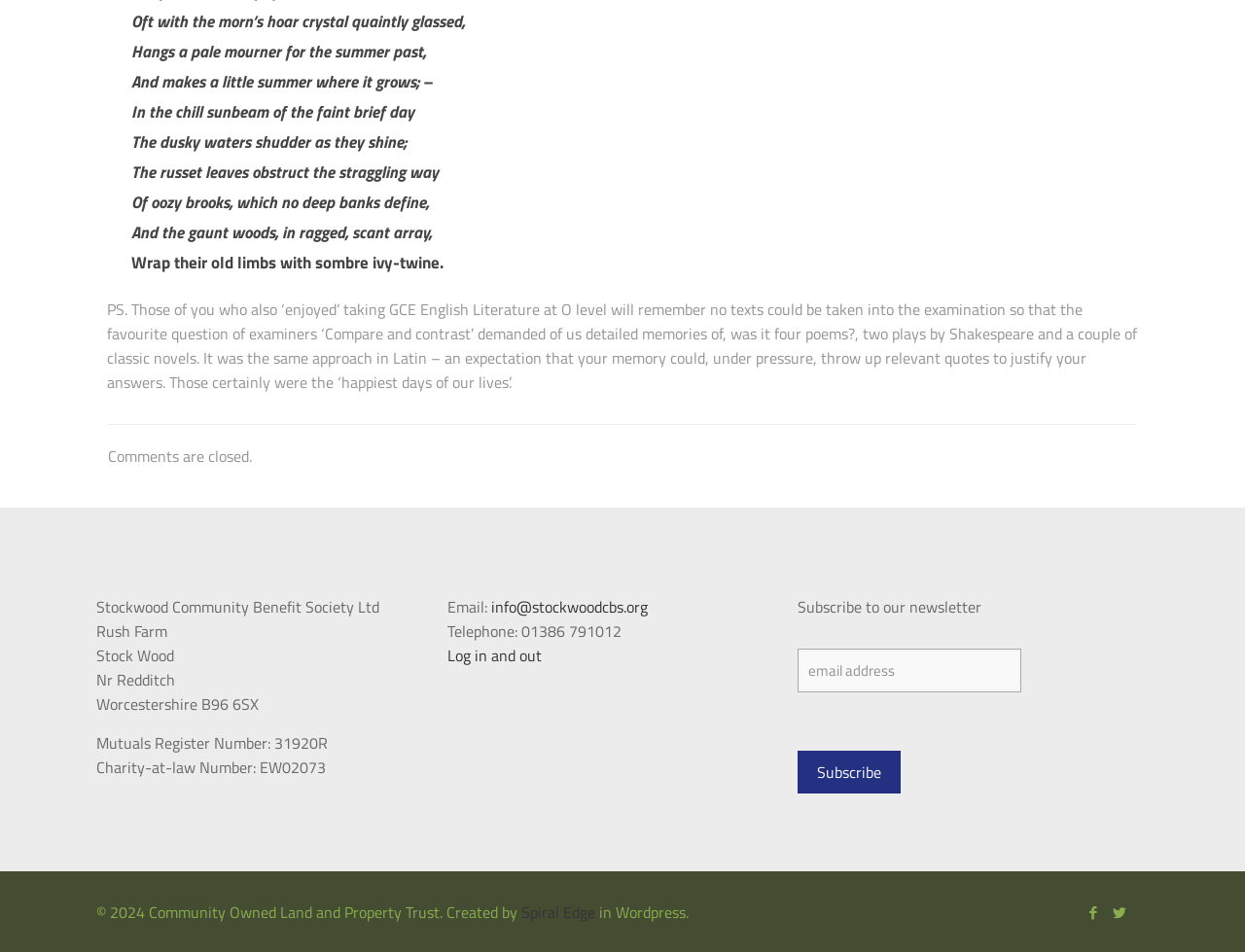Based on what you see in the screenshot, provide a thorough answer to this question: What is the poem about?

The poem is about the fleeting nature of summer, describing how it brings life to the environment and how it will eventually pass, leaving behind a sense of melancholy.